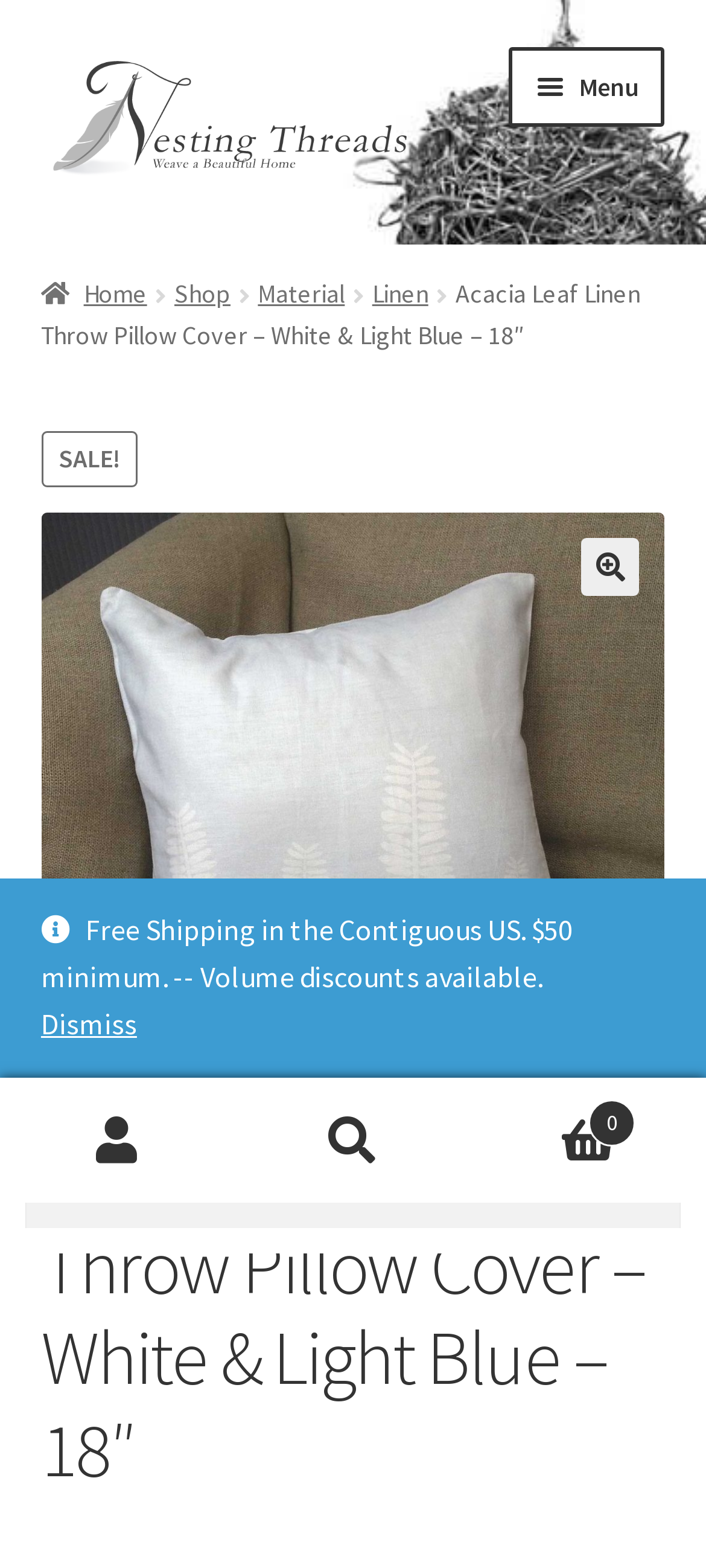Please answer the following question using a single word or phrase: 
What is the color of the leaf print on the pillow cover?

Blue